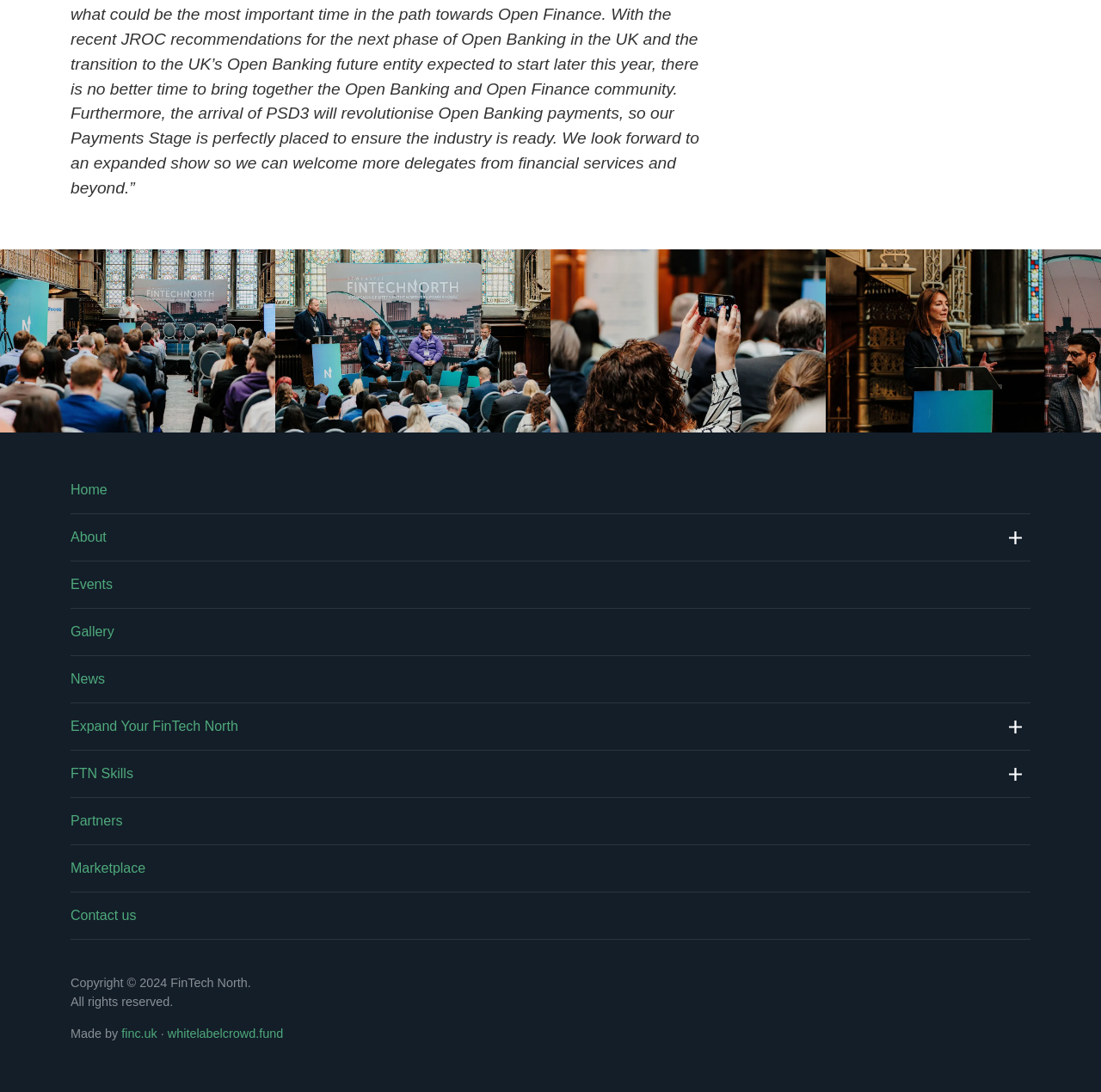Locate the bounding box coordinates of the element that needs to be clicked to carry out the instruction: "visit FinTech North website". The coordinates should be given as four float numbers ranging from 0 to 1, i.e., [left, top, right, bottom].

[0.11, 0.94, 0.143, 0.953]